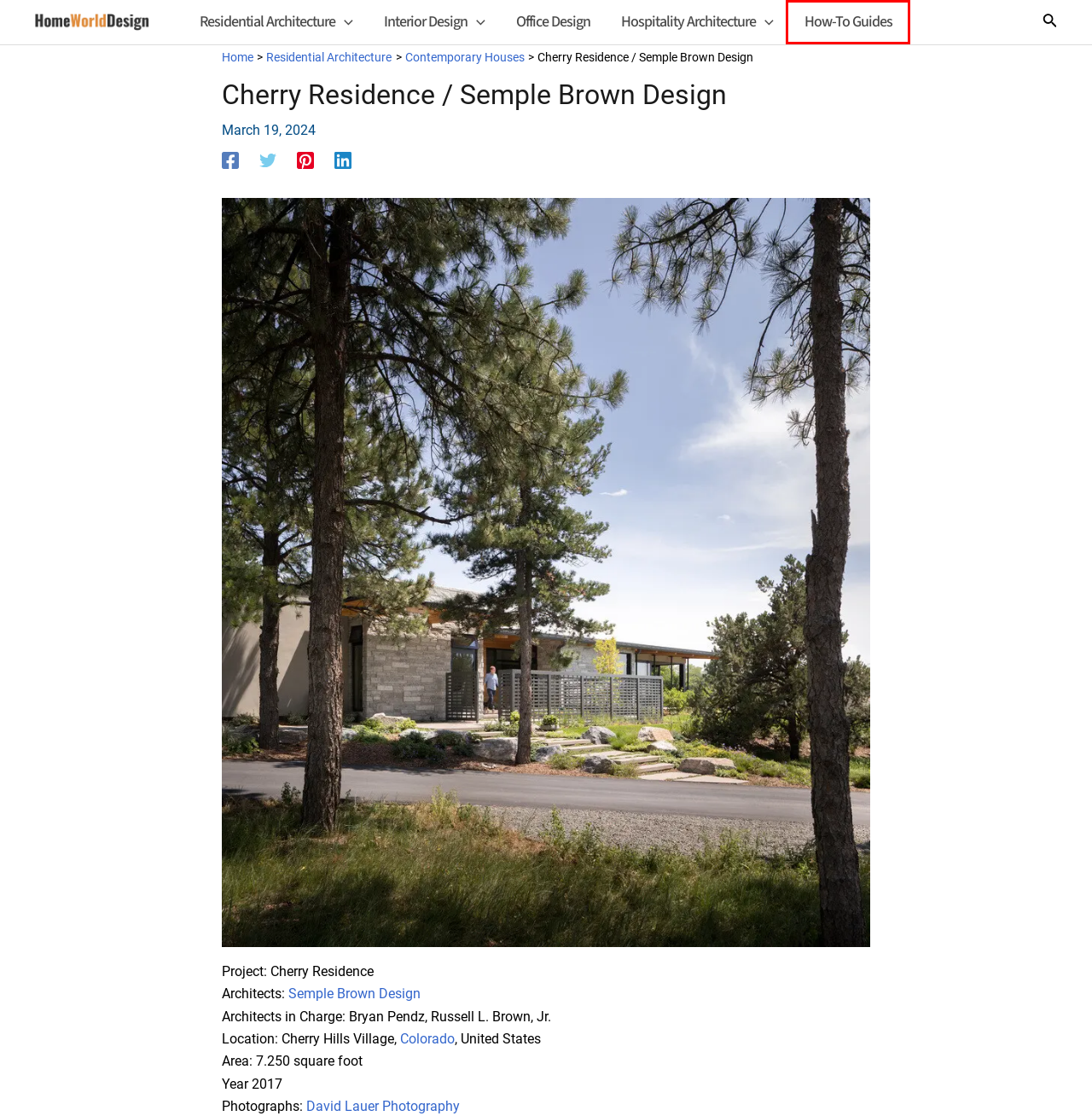You have a screenshot of a webpage with a red bounding box around a UI element. Determine which webpage description best matches the new webpage that results from clicking the element in the bounding box. Here are the candidates:
A. Interior Design - HomeWorldDesign
B. Semple Brown Design - HomeWorldDesign
C. David Lauer Photography - HomeWorldDesign
D. Duncan Residence in Denver / Semple Brown Design
E. HomeWorldDesign - Architecture and Interior Design
F. Contemporary Houses - HomeWorldDesign
G. How-To Guides - HomeWorldDesign
H. Hospitality Architecture - HomeWorldDesign

G